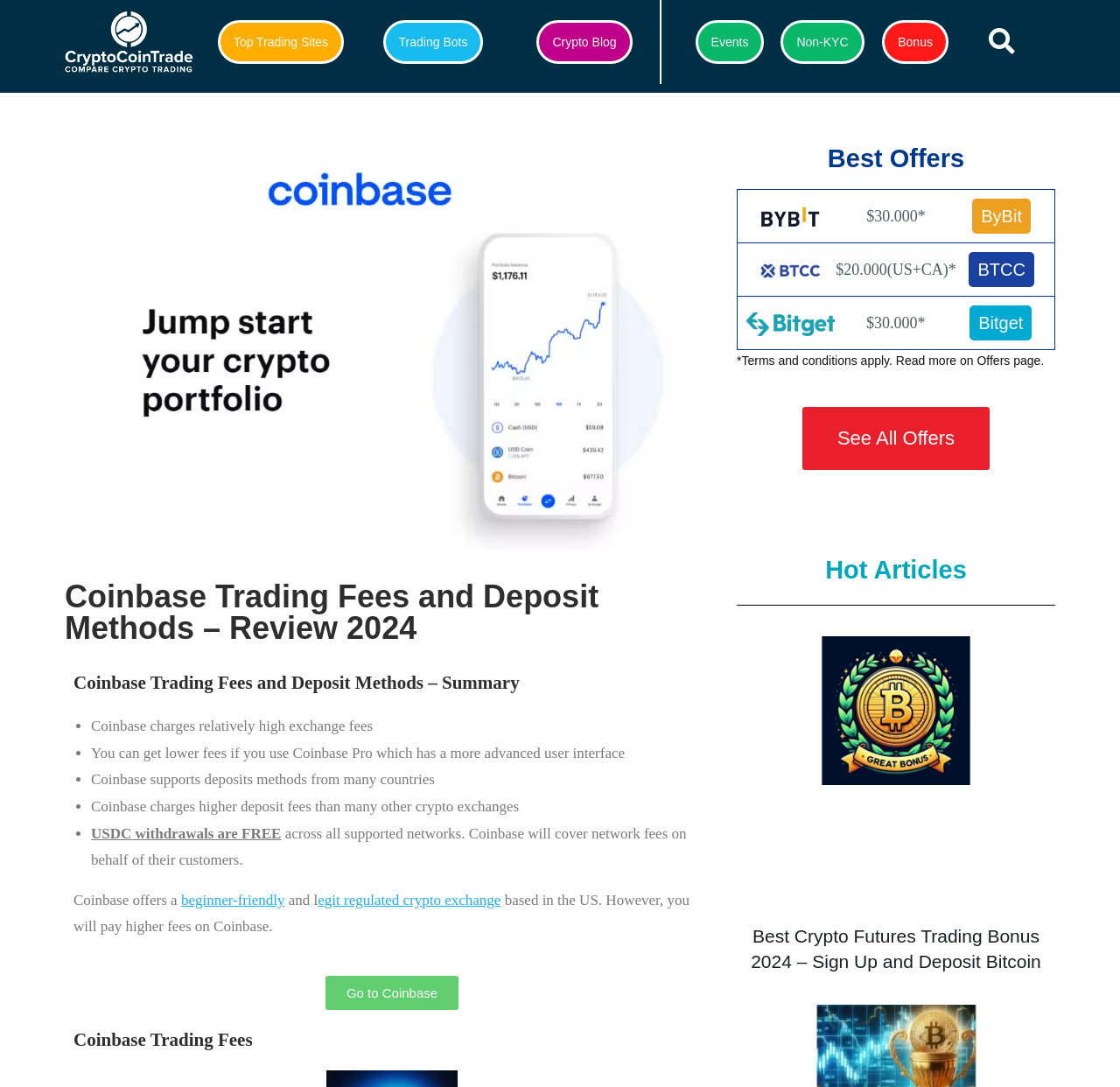Predict the bounding box coordinates for the UI element described as: "Top Trading Sites". The coordinates should be four float numbers between 0 and 1, presented as [left, top, right, bottom].

[0.194, 0.018, 0.307, 0.059]